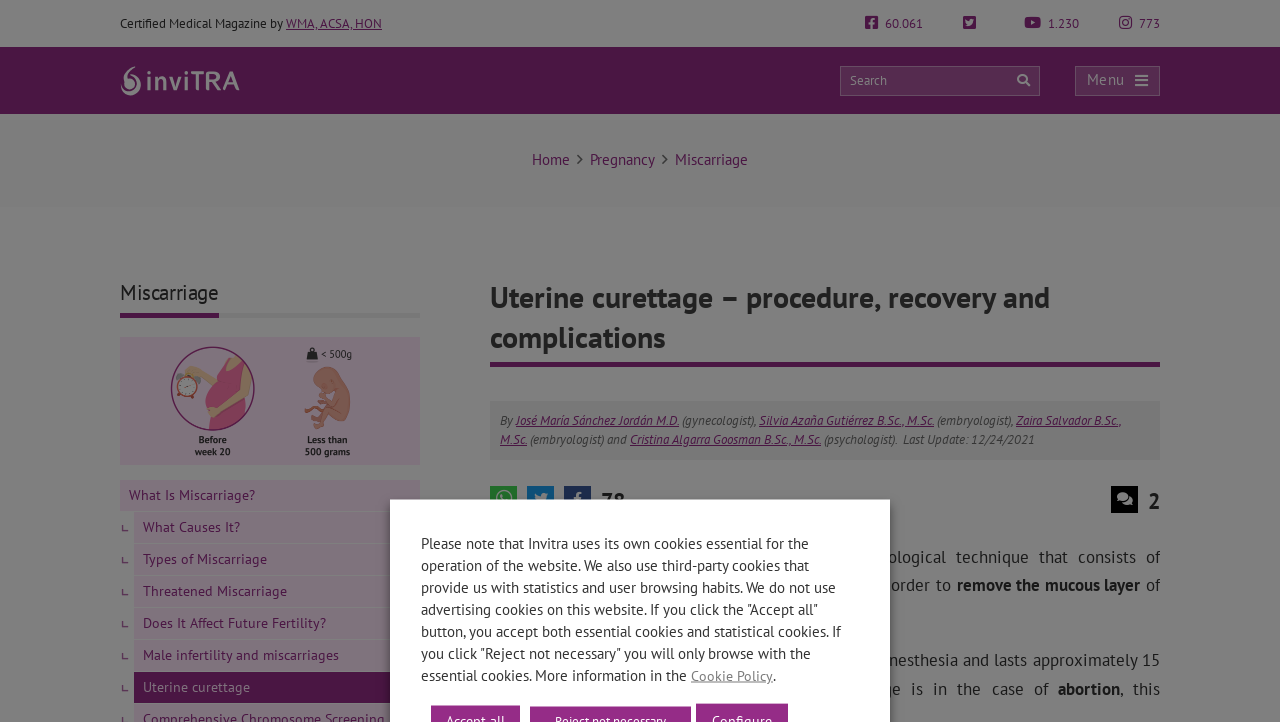Find the bounding box coordinates of the element you need to click on to perform this action: 'Read about Miscarriage'. The coordinates should be represented by four float values between 0 and 1, in the format [left, top, right, bottom].

[0.094, 0.386, 0.171, 0.423]